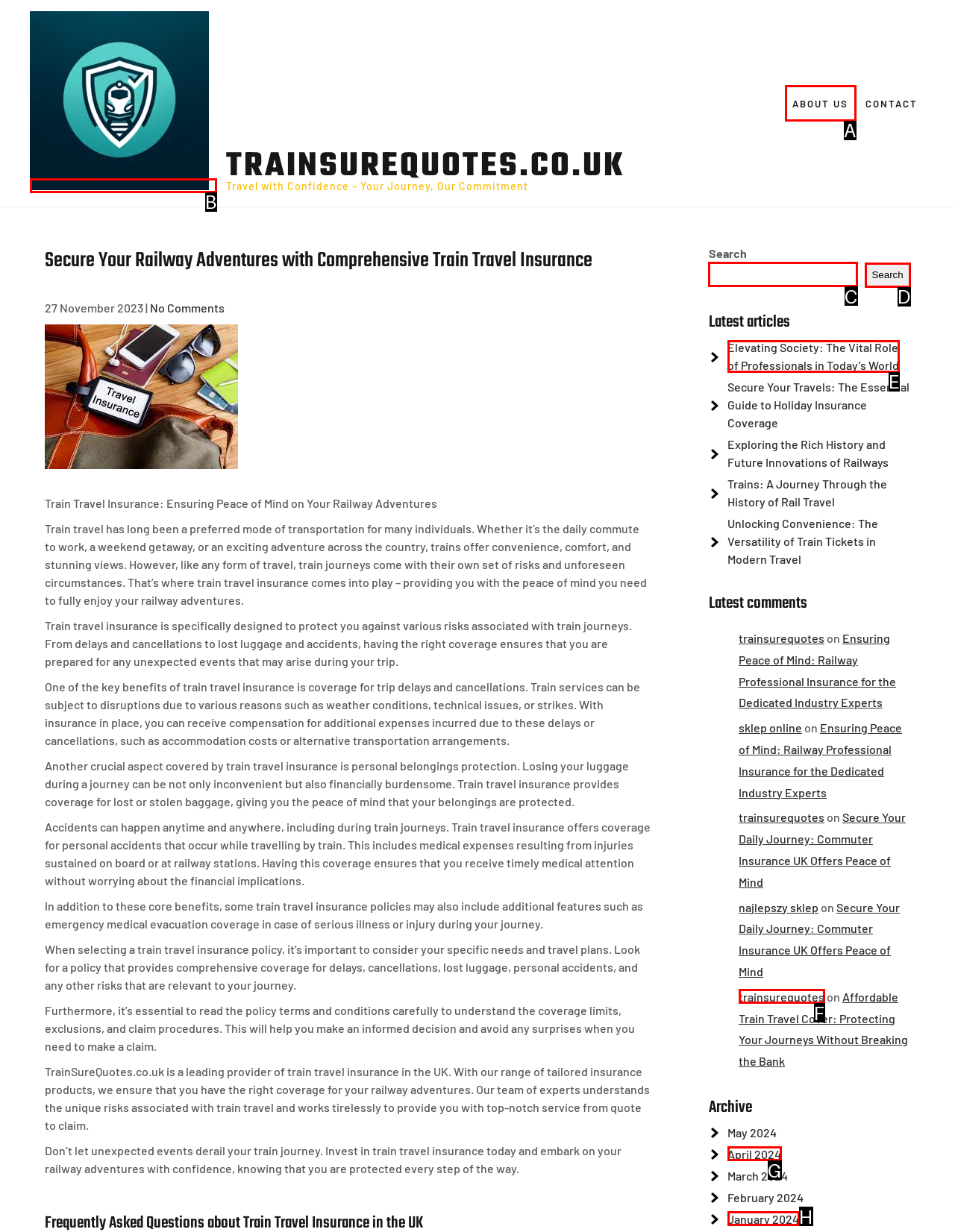Specify the letter of the UI element that should be clicked to achieve the following: Search for something
Provide the corresponding letter from the choices given.

C